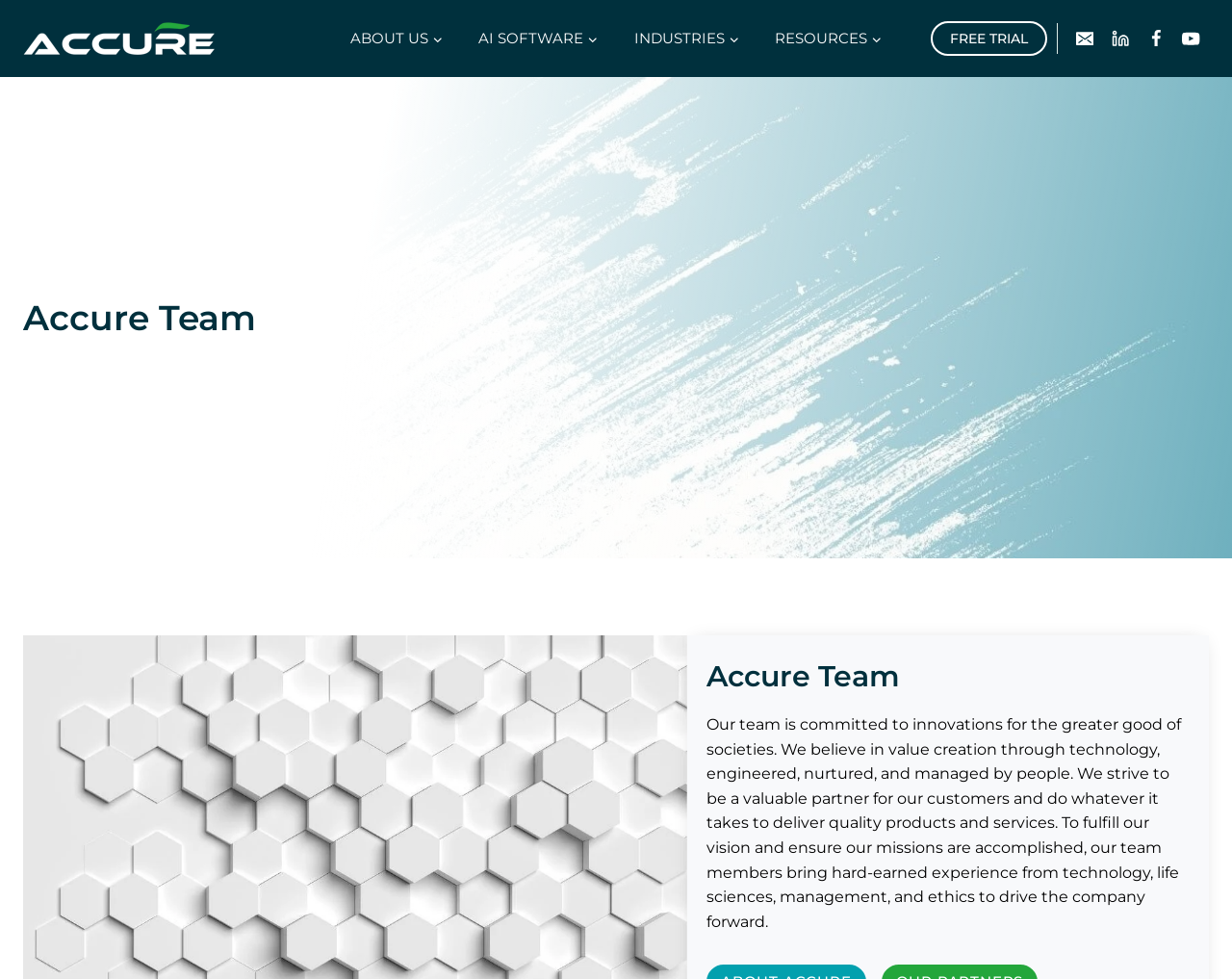Detail the various sections and features of the webpage.

The webpage is about the team of Accure, Inc., a company committed to innovations for the greater good of societies. At the top left corner, there is a link and an image with the company name "Accure, Inc.". Below this, there is a primary navigation menu with five links: "ABOUT US", "AI SOFTWARE", "INDUSTRIES", "RESOURCES", and each link has a corresponding child menu button. 

On the top right corner, there are four links: "FREE TRIAL", "Email", "Linkedin", and "Facebook", each accompanied by an image. The "Email" link has an envelope icon, while the social media links have their respective logos.

The main content of the page is divided into two sections. The first section has a heading "Accure Team" and a brief description of the company's mission and values. The second section, located below the first one, has another "Accure Team" heading and a longer paragraph describing the company's commitment to innovation, value creation, and customer satisfaction.